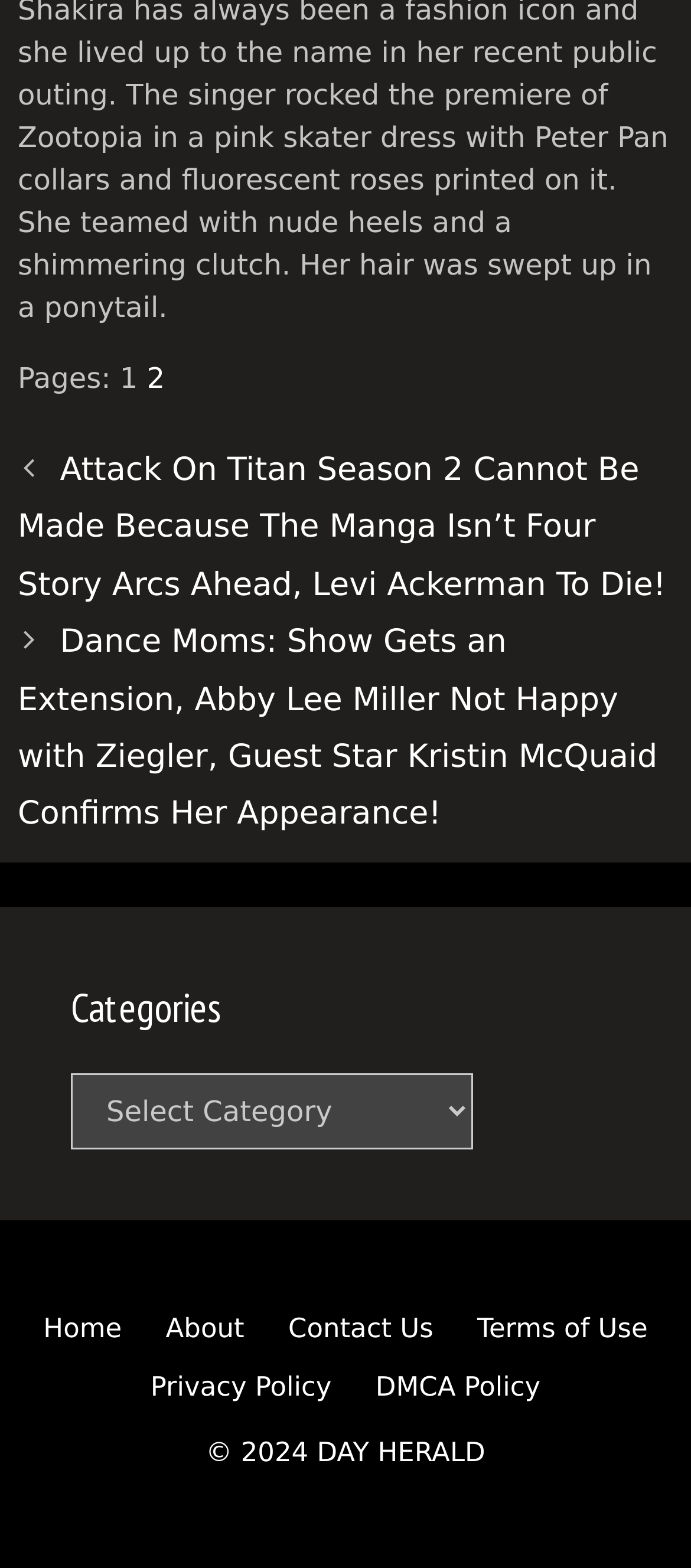Please identify the bounding box coordinates of the element I need to click to follow this instruction: "go to page 2".

[0.212, 0.23, 0.239, 0.252]